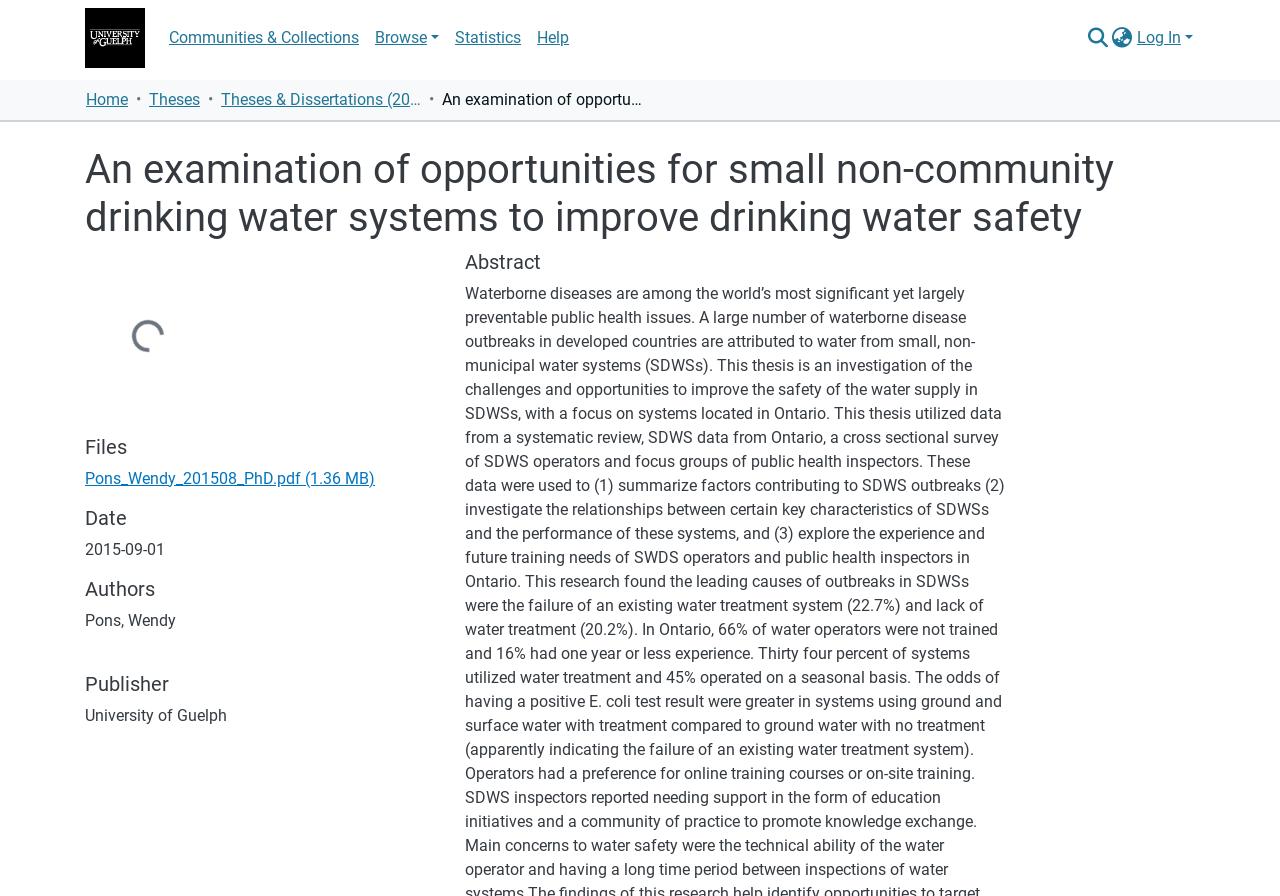Identify the bounding box of the UI component described as: "Twitter".

None